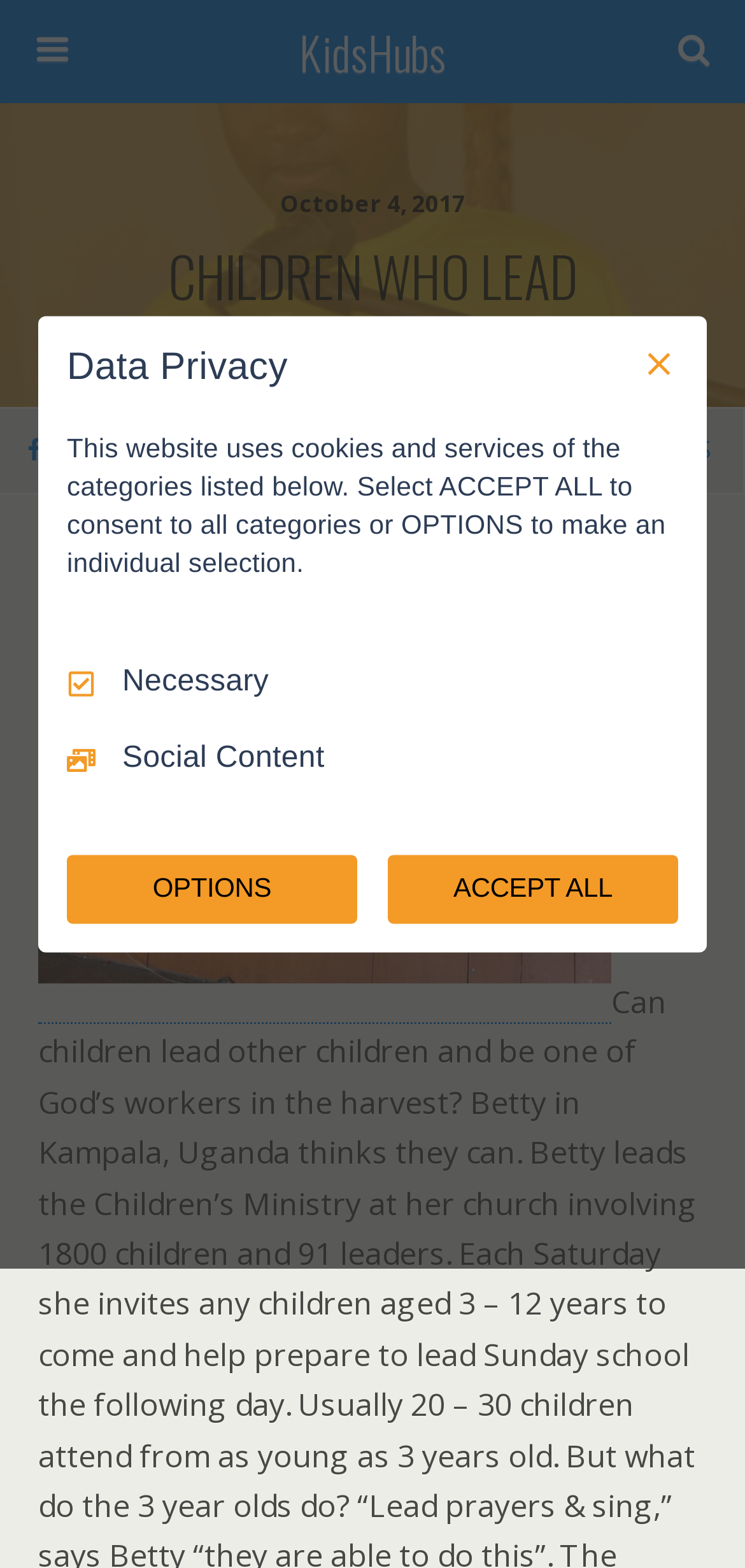Provide a short, one-word or phrase answer to the question below:
What is the date mentioned on the webpage?

October 4, 2017